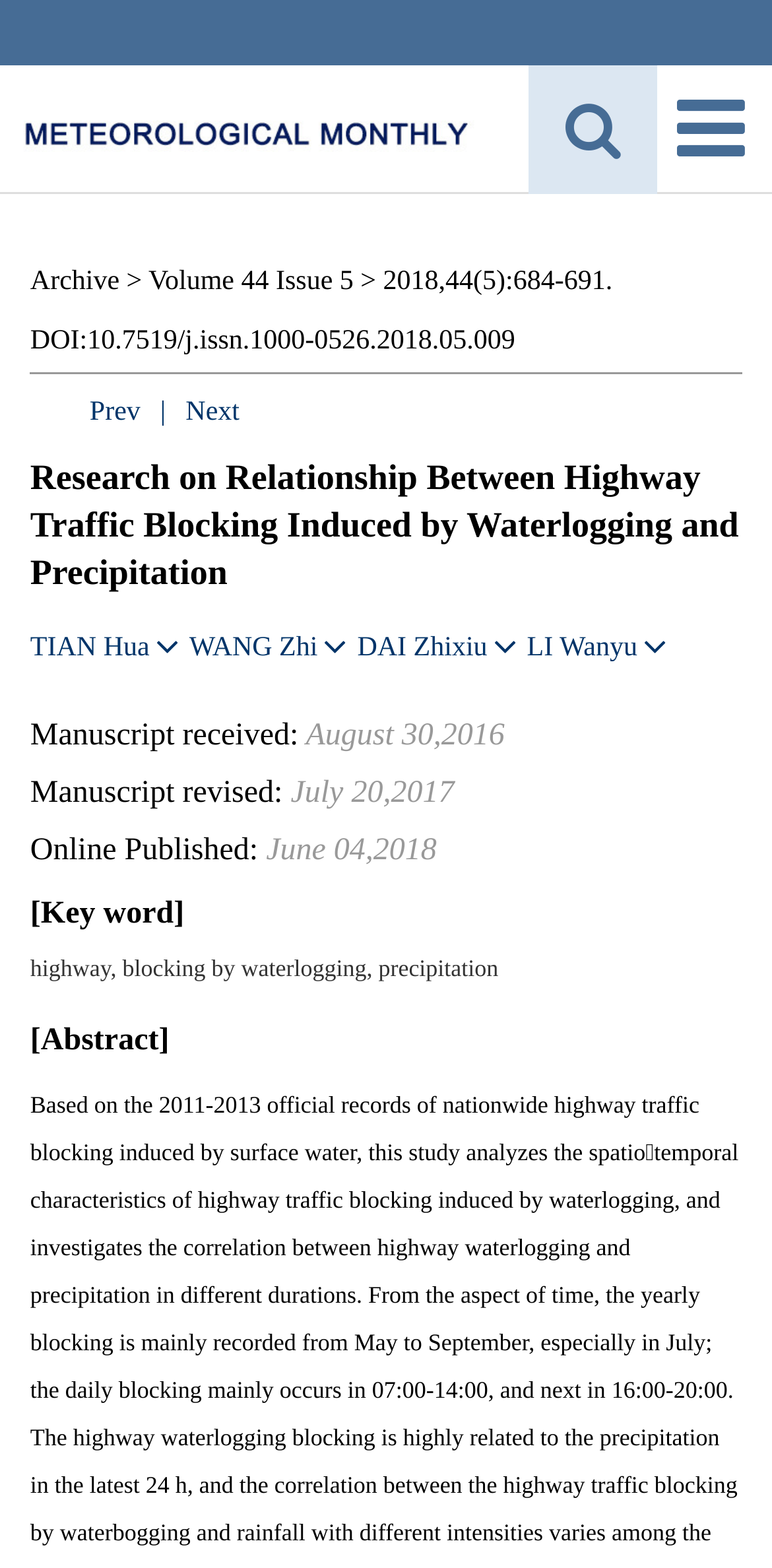Please identify the bounding box coordinates of the clickable area that will fulfill the following instruction: "View author information of TIAN Hua". The coordinates should be in the format of four float numbers between 0 and 1, i.e., [left, top, right, bottom].

[0.039, 0.404, 0.194, 0.423]